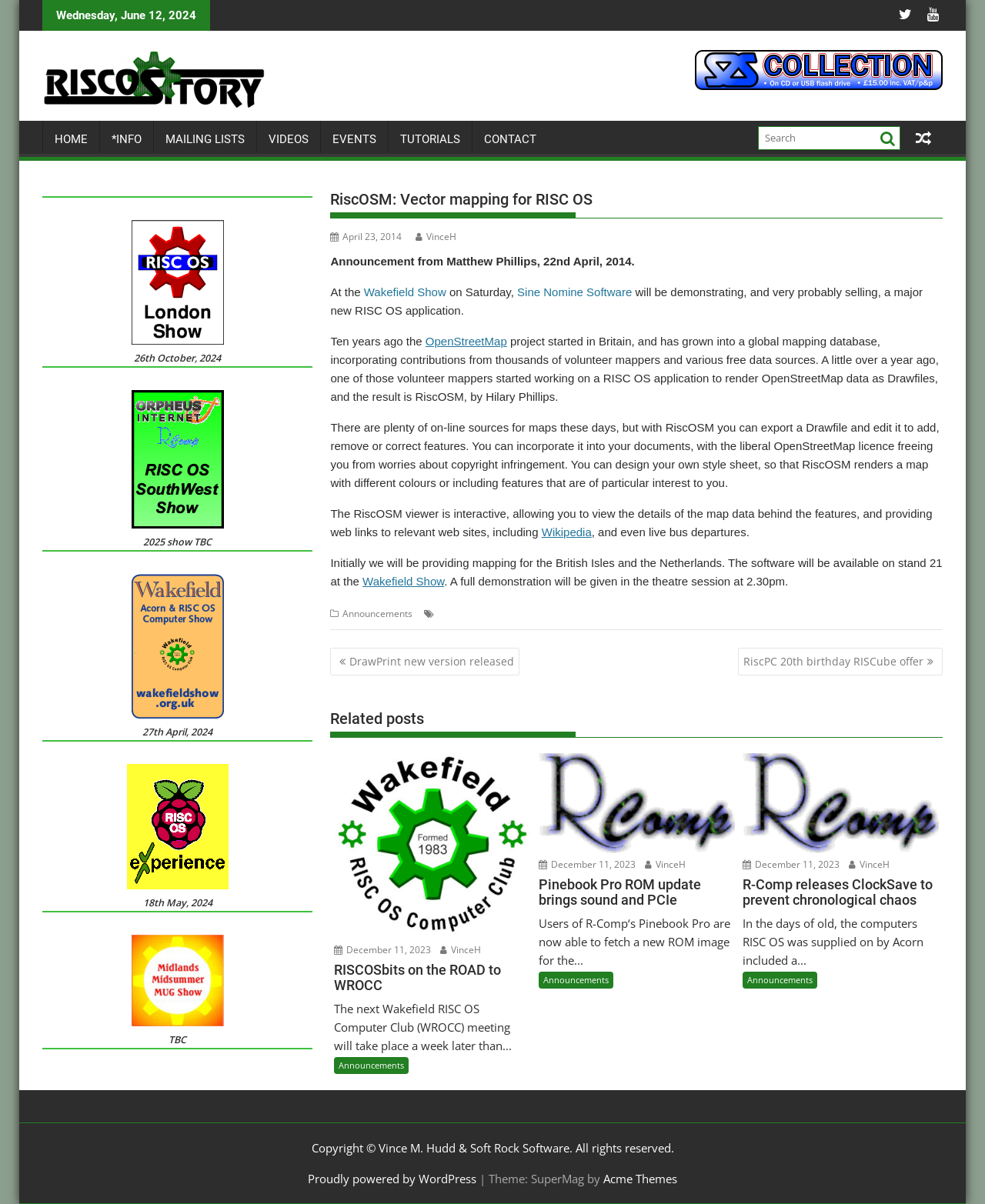How many links are in the navigation section?
Please provide a comprehensive answer based on the details in the screenshot.

I counted the number of link elements in the navigation section with the heading 'Post navigation' and found two links with texts 'DrawPrint new version released' and 'RiscPC 20th birthday RISCube offer'.